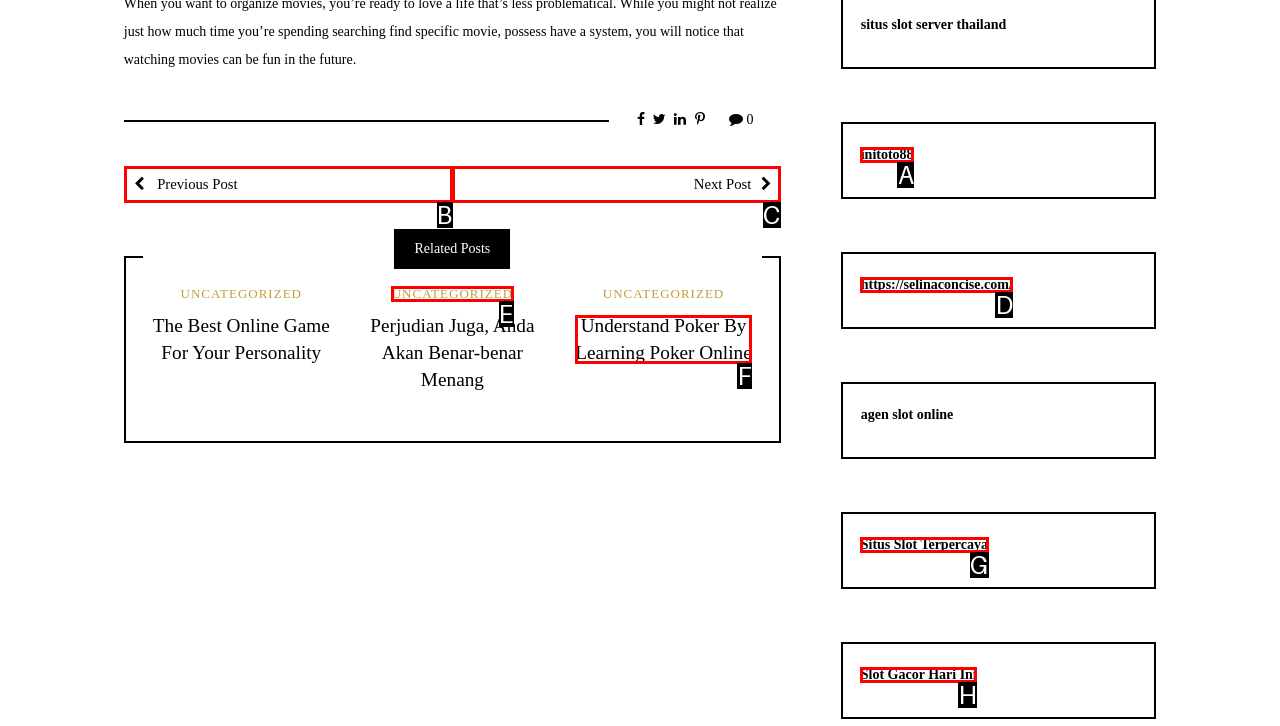Select the HTML element that fits the following description: Previous Post
Provide the letter of the matching option.

B